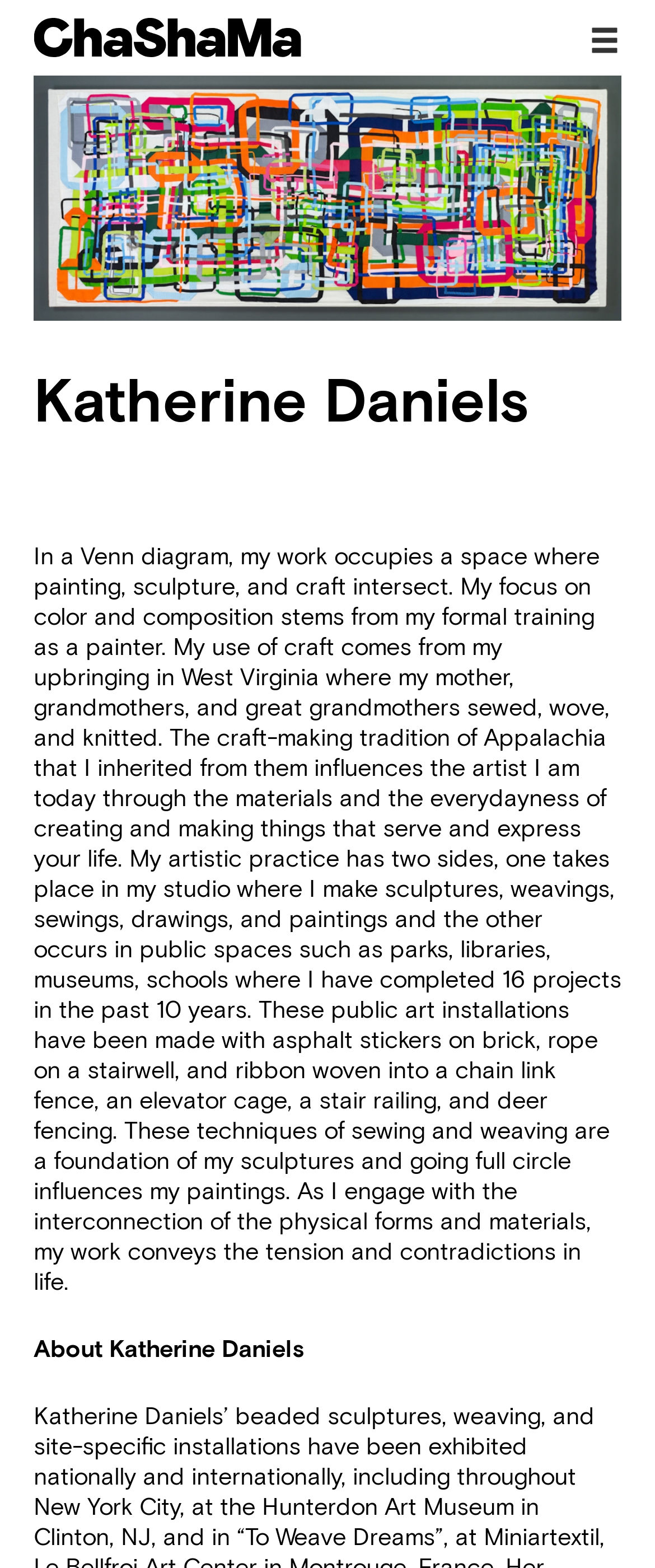What is the purpose of the '↑' link?
Provide a detailed and well-explained answer to the question.

The '↑' link is located at the bottom of the webpage, suggesting that it is a navigation link to go back up to the top of the page. The arrow symbol '↑' also indicates an upward direction, supporting this interpretation.